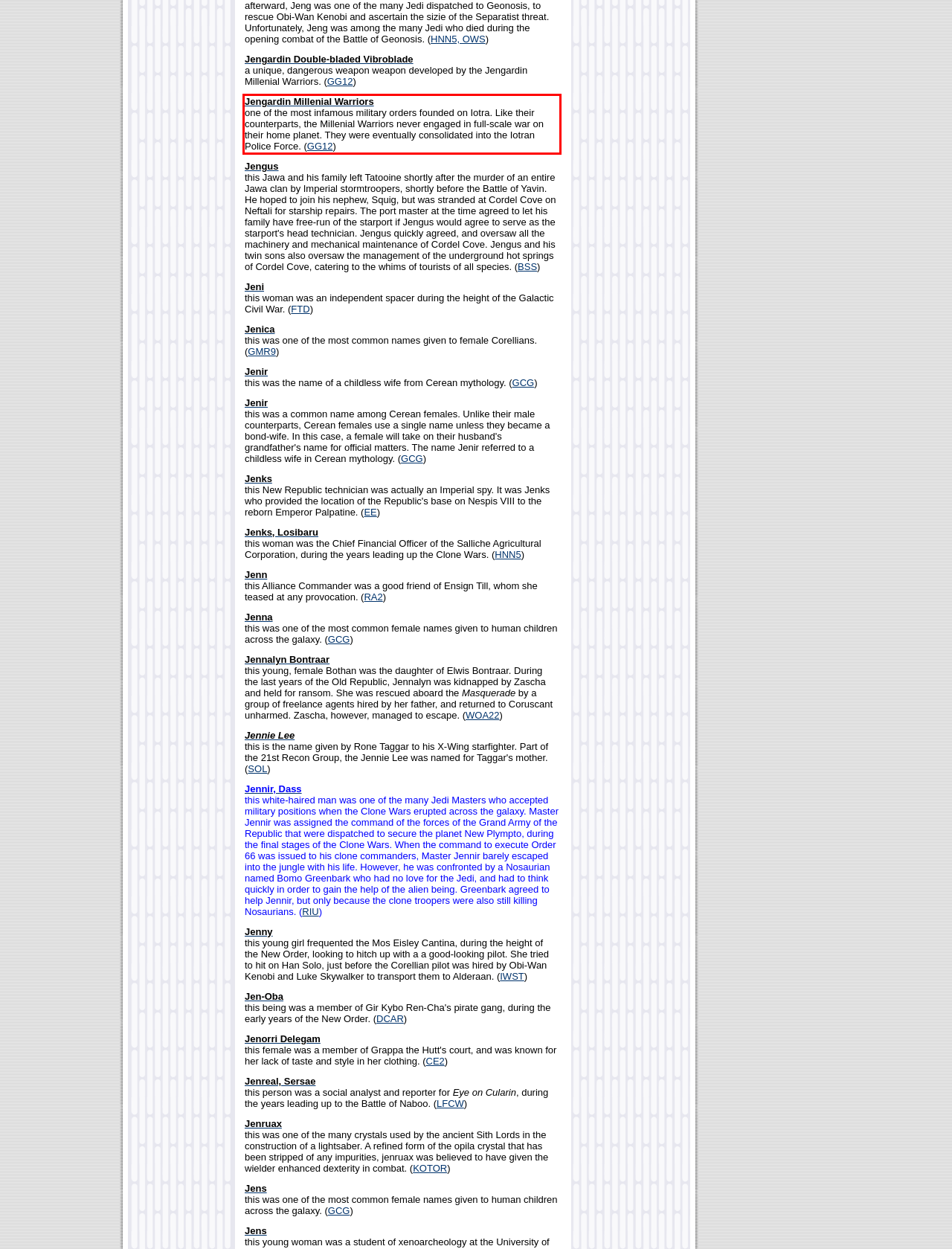Examine the screenshot of the webpage, locate the red bounding box, and generate the text contained within it.

Jengardin Millenial Warriors one of the most infamous military orders founded on Iotra. Like their counterparts, the Millenial Warriors never engaged in full-scale war on their home planet. They were eventually consolidated into the Iotran Police Force. (GG12)